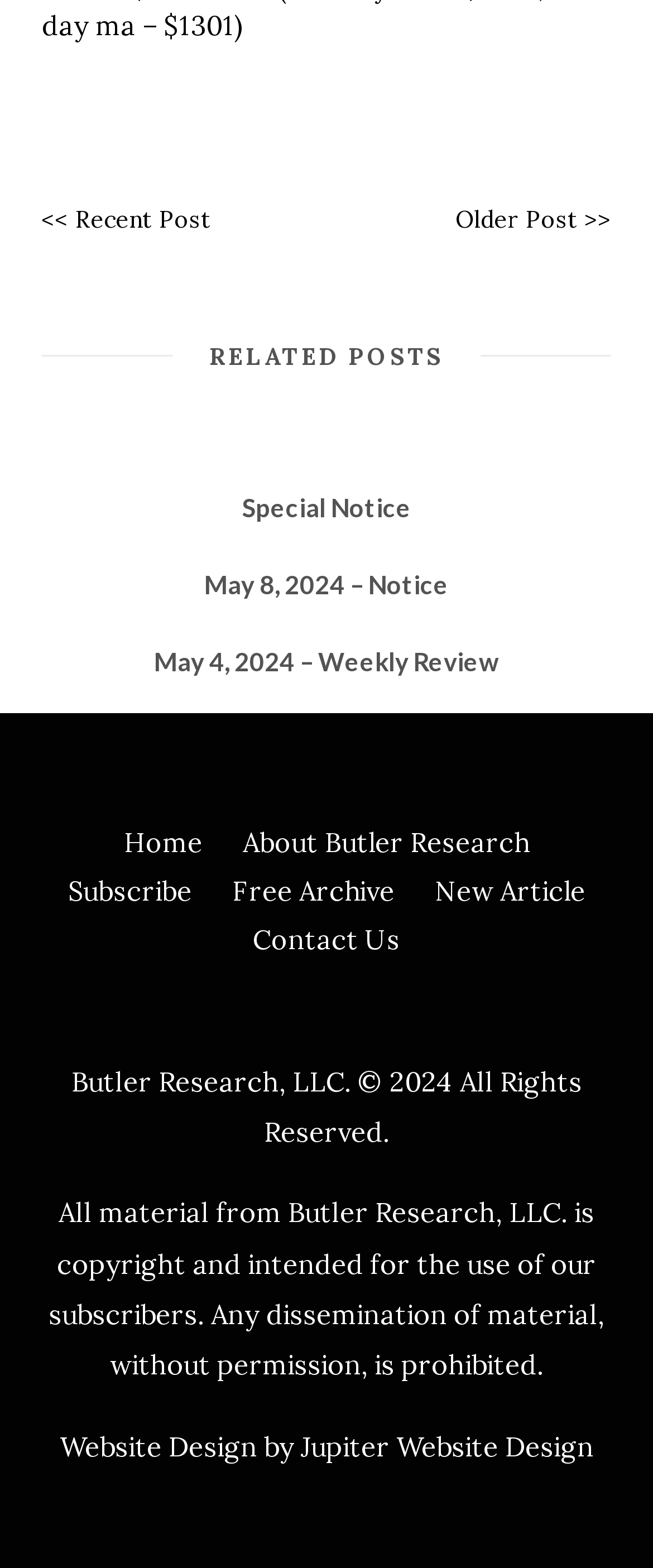Provide a thorough and detailed response to the question by examining the image: 
What type of content is available on the website?

The website appears to contain articles and notices, as evidenced by the headings 'Special Notice', 'May 8, 2024 – Notice', and 'May 4, 2024 – Weekly Review', which suggest that the website publishes content related to these topics.